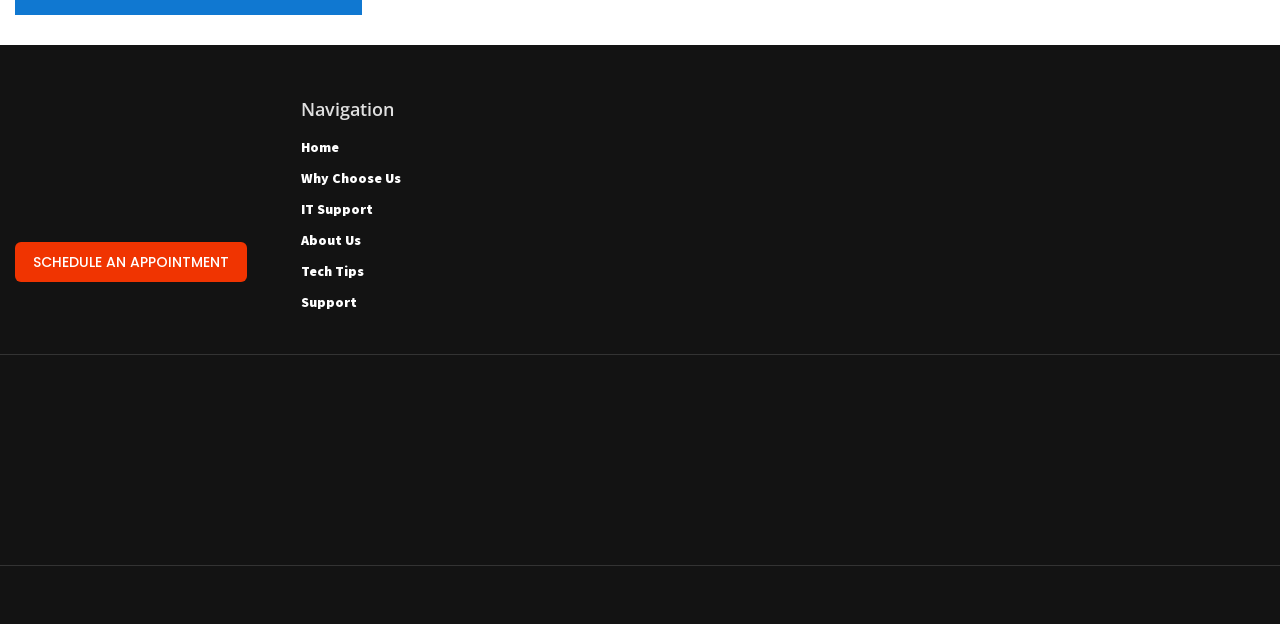Could you locate the bounding box coordinates for the section that should be clicked to accomplish this task: "Click the Schedule an Appointment button".

[0.012, 0.387, 0.193, 0.451]